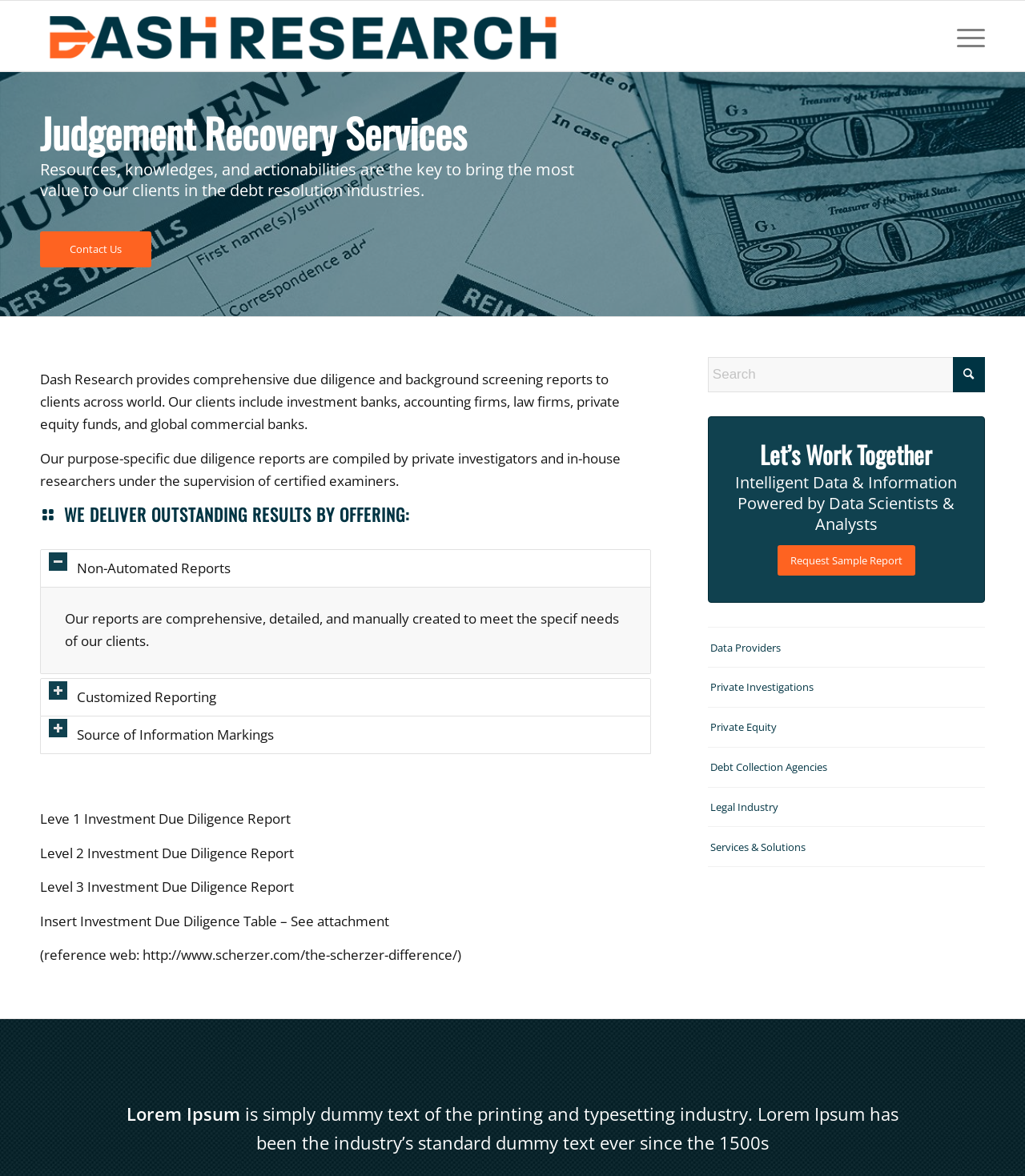Identify the bounding box coordinates of the area you need to click to perform the following instruction: "Click on the 'Blog' link".

None